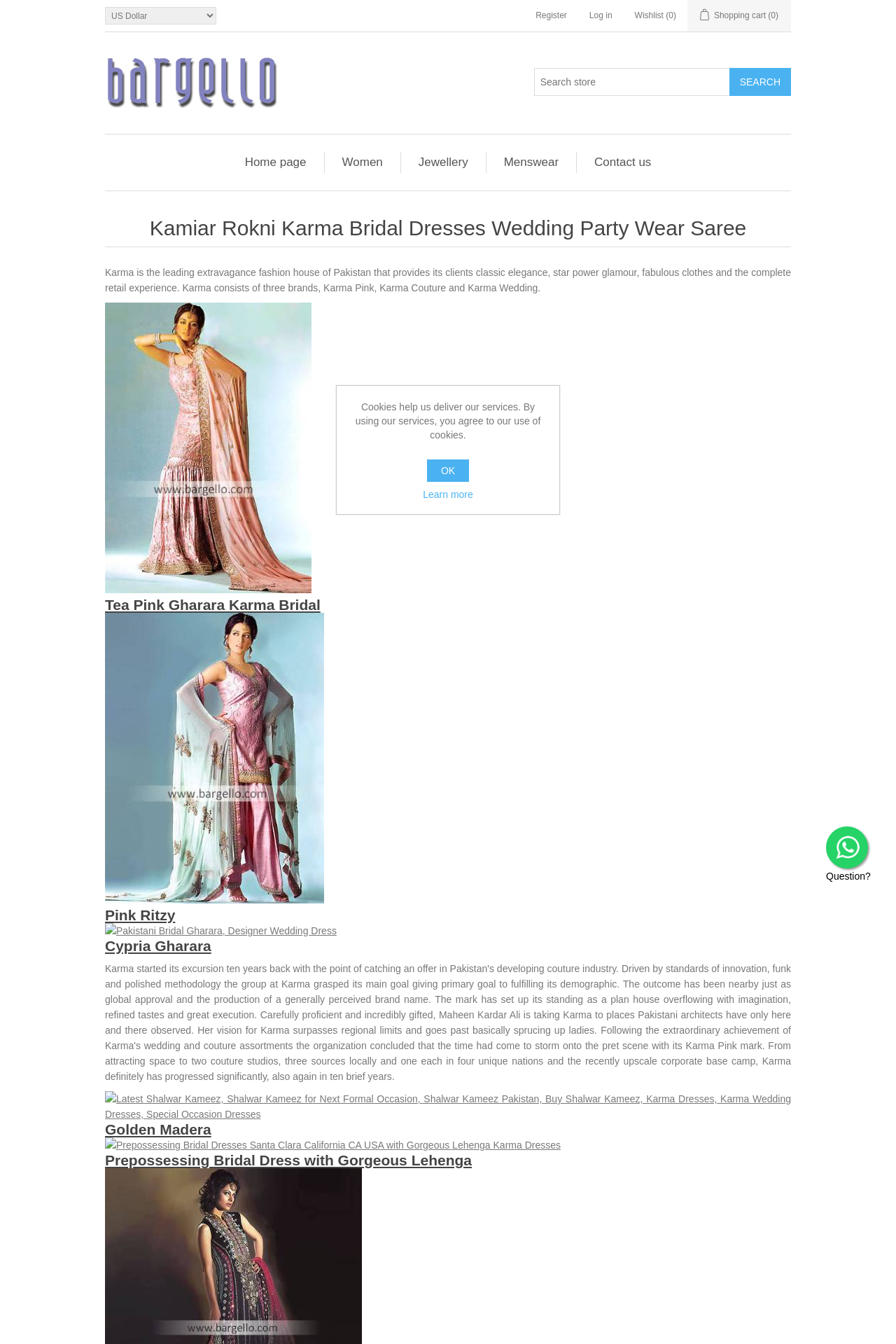Construct a comprehensive caption that outlines the webpage's structure and content.

This webpage is about Kamiar Rokni Karma Bridal Dresses, Wedding Party Wear Saree, and Designer Karma. At the top, there is a currency selector combobox and a row of links for registering, logging in, wishlist, and shopping cart. Below that, there is a layout table with a logo image and a search bar. 

On the left side, there are several links to different pages, including the home page, women's section, jewelry, menswear, and contact us. 

The main content of the page starts with a heading that repeats the title of the page. Below that, there is a paragraph of text describing Karma, a leading luxury fashion house in Pakistan. 

Following that, there are several sections showcasing different bridal dresses and wedding party wear sarees. Each section has a heading, a link to the specific dress, and an image of the dress. The sections are arranged vertically, with the images aligned to the left and the headings and links to the right of the images. 

At the bottom of the page, there is a link to WhatsApp for questions, a message about cookies, and an OK button to accept the use of cookies. There is also a link to learn more about the cookies policy.